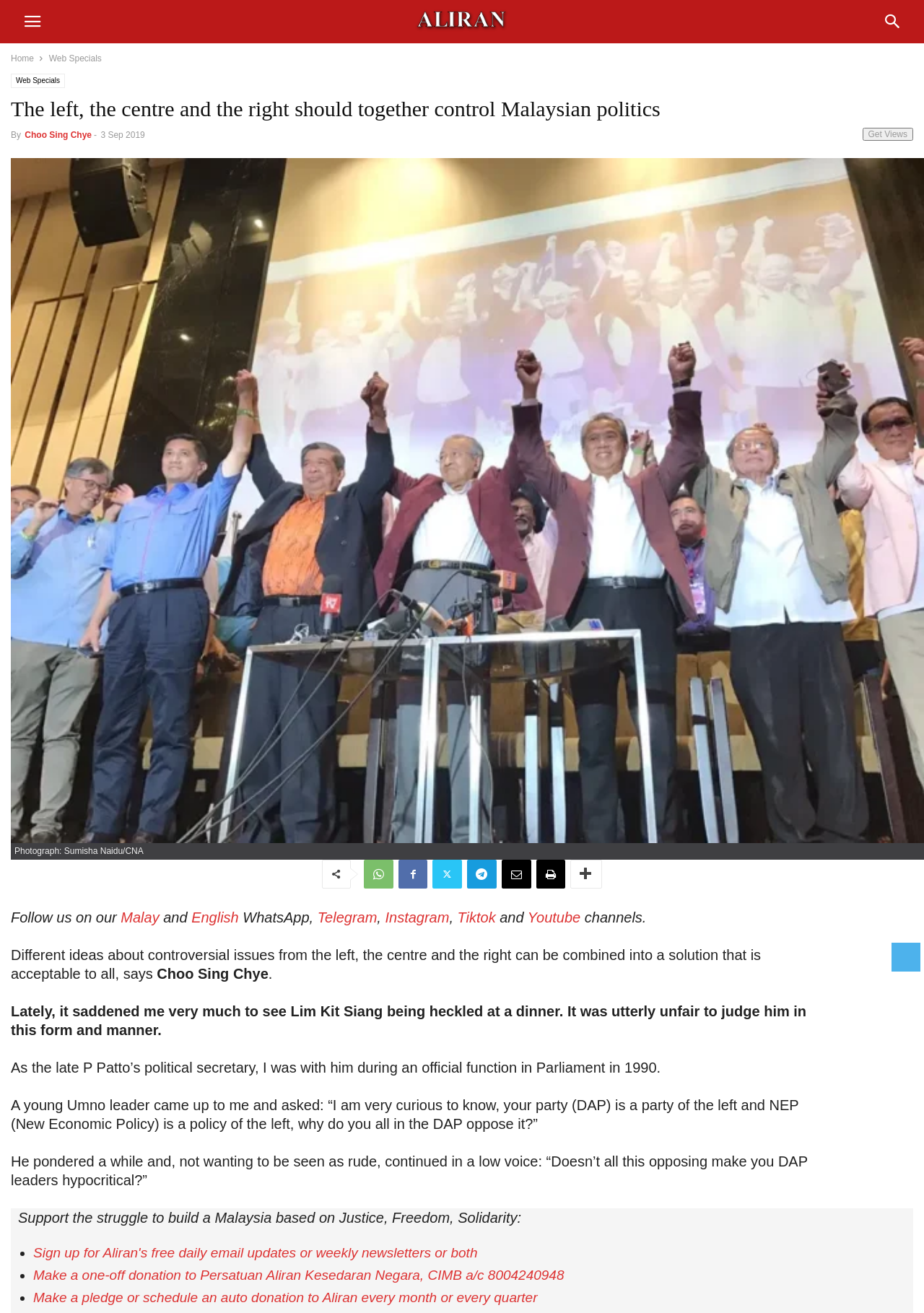Find the bounding box coordinates of the clickable area required to complete the following action: "Click the 'Get Views' button".

[0.933, 0.097, 0.988, 0.107]